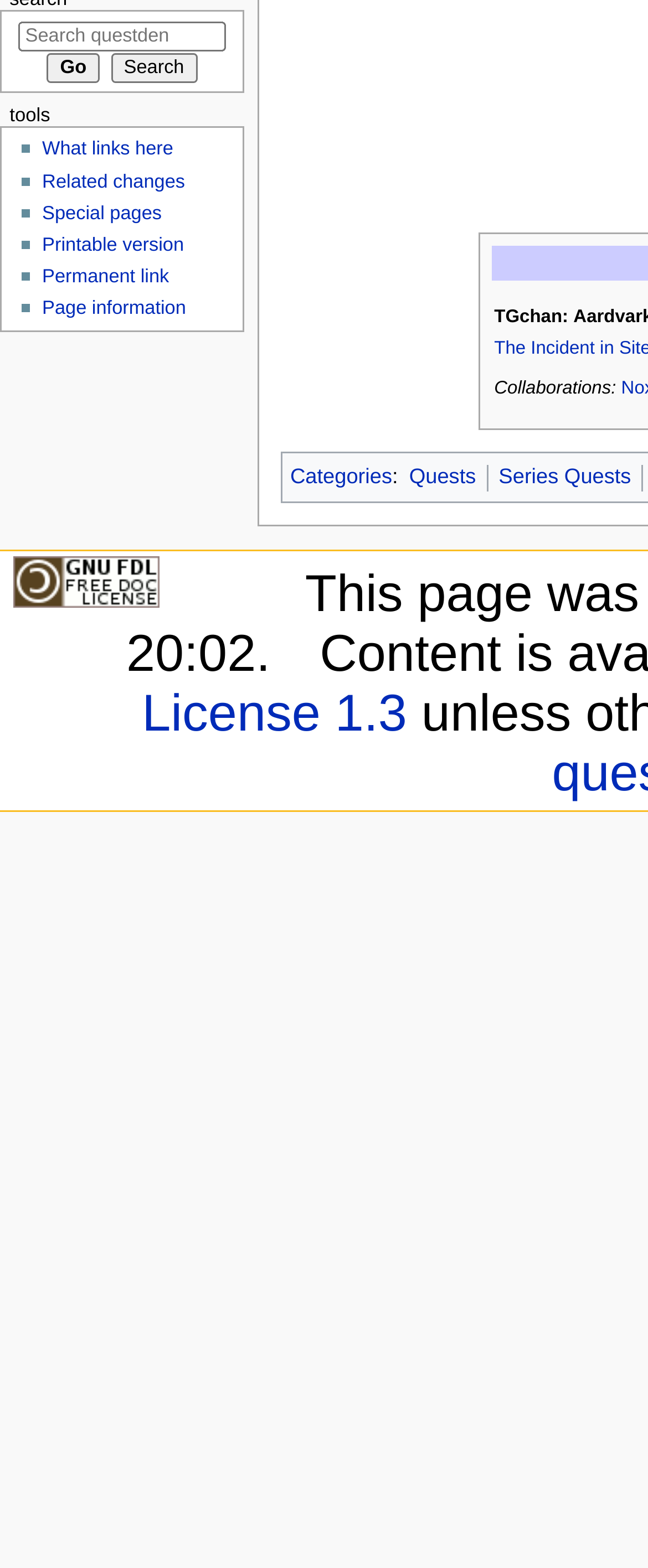Please determine the bounding box coordinates for the element with the description: "Data".

None